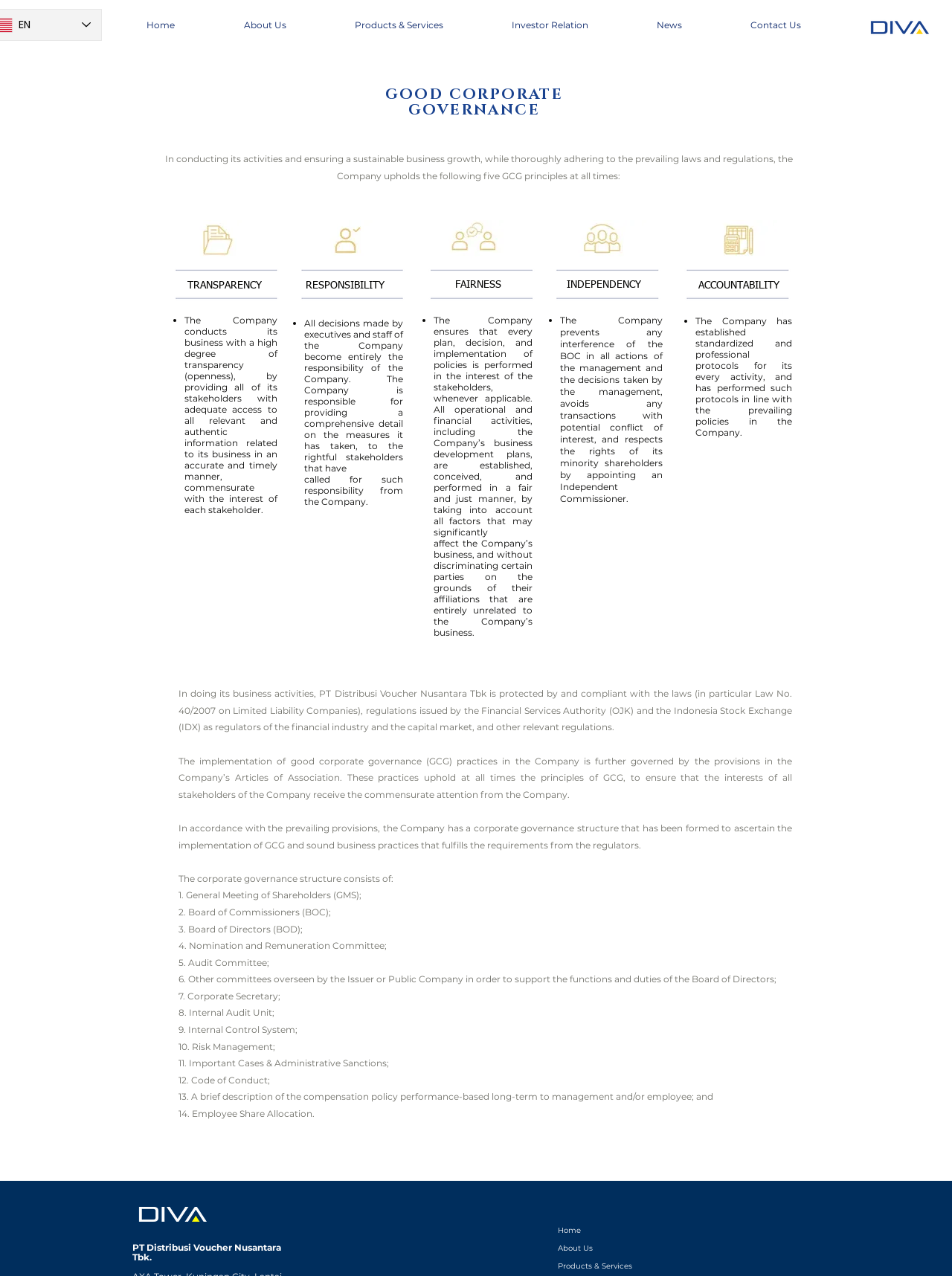What is the role of the Internal Audit Unit? Based on the screenshot, please respond with a single word or phrase.

To ensure internal control system